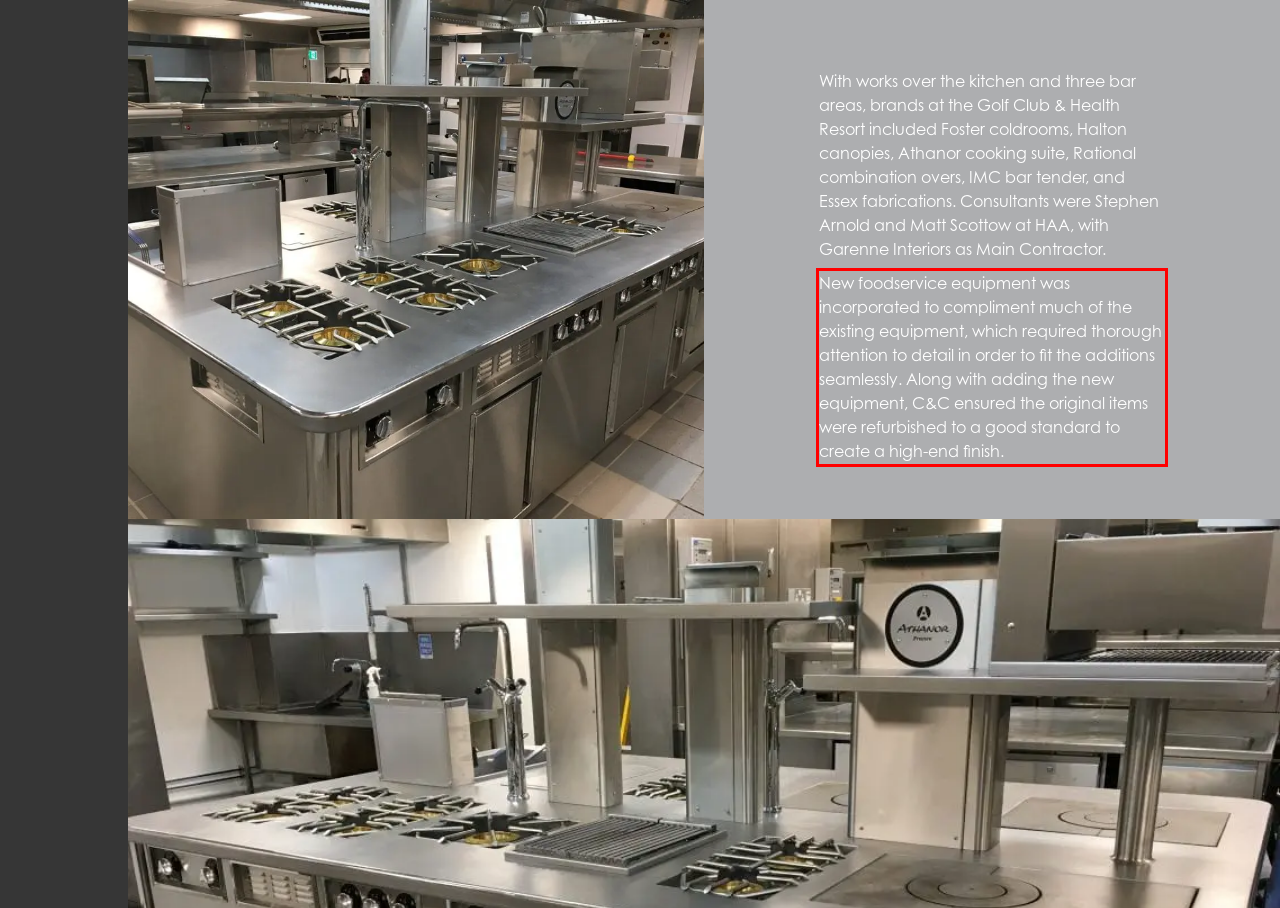You have a screenshot of a webpage with a red bounding box. Identify and extract the text content located inside the red bounding box.

New foodservice equipment was incorporated to compliment much of the existing equipment, which required thorough attention to detail in order to fit the additions seamlessly. Along with adding the new equipment, C&C ensured the original items were refurbished to a good standard to create a high-end finish.